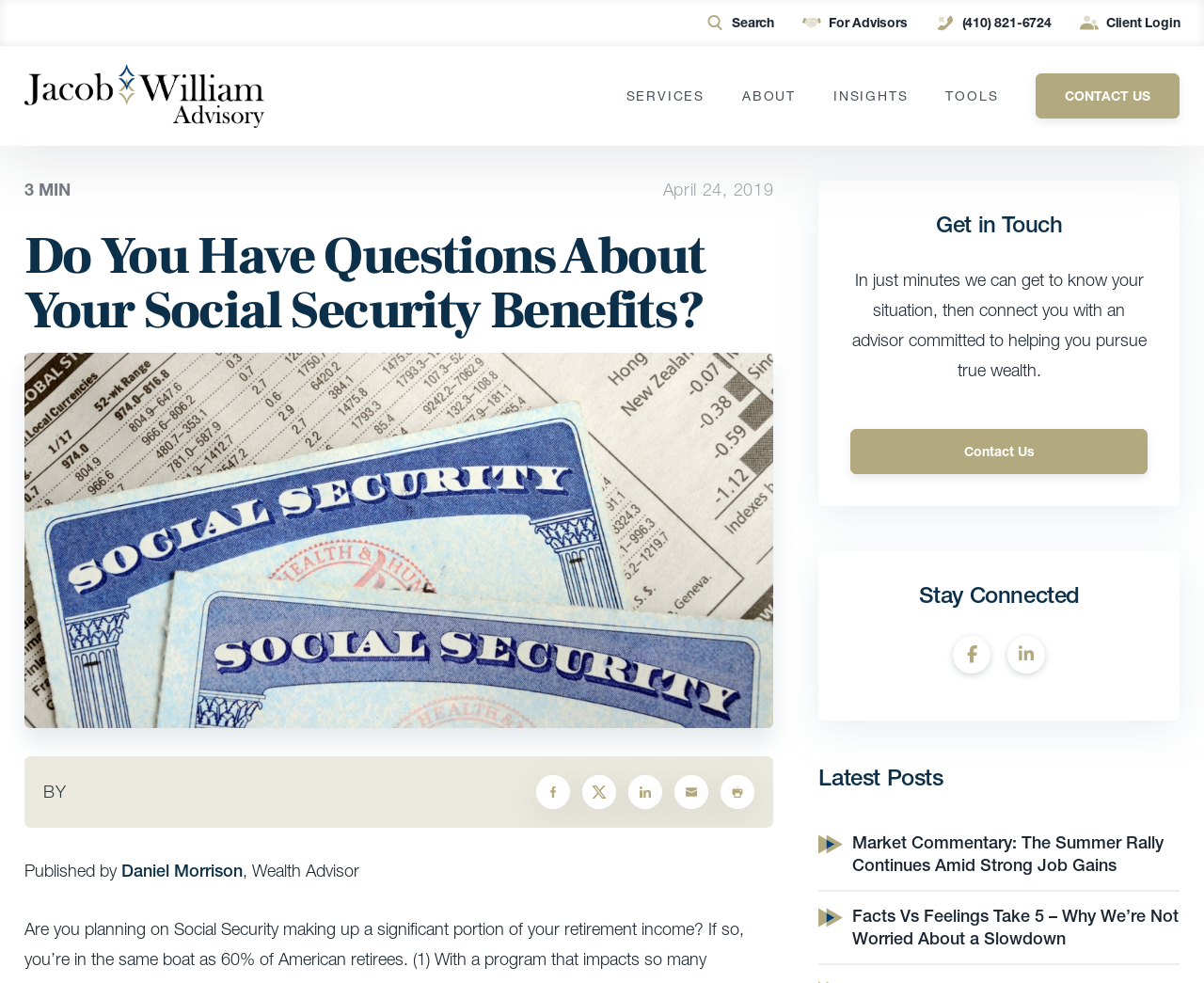Provide the bounding box coordinates, formatted as (top-left x, top-left y, bottom-right x, bottom-right y), with all values being floating point numbers between 0 and 1. Identify the bounding box of the UI element that matches the description: About

[0.616, 0.09, 0.661, 0.105]